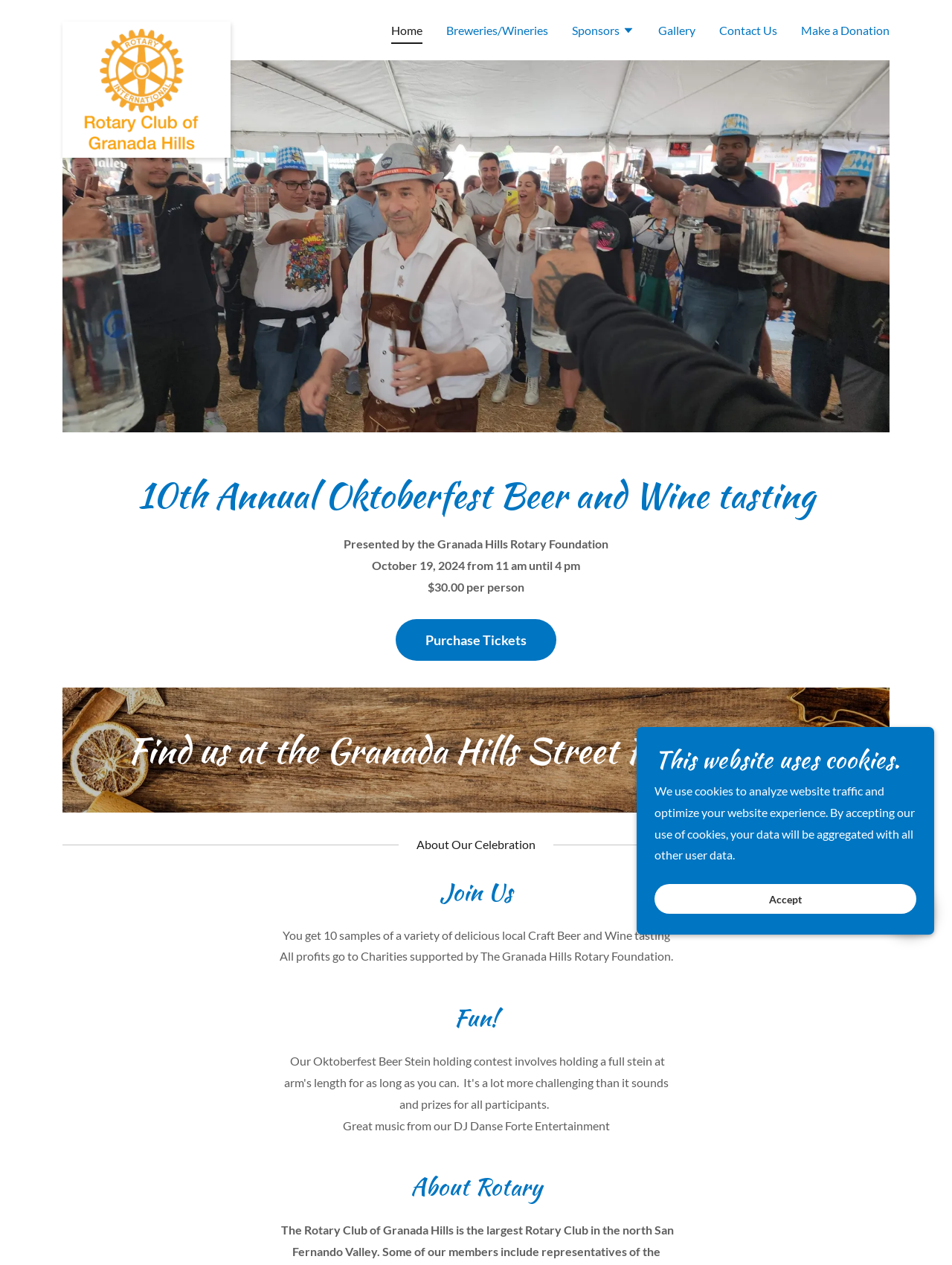Can you find and provide the main heading text of this webpage?

10th Annual Oktoberfest Beer and Wine tasting